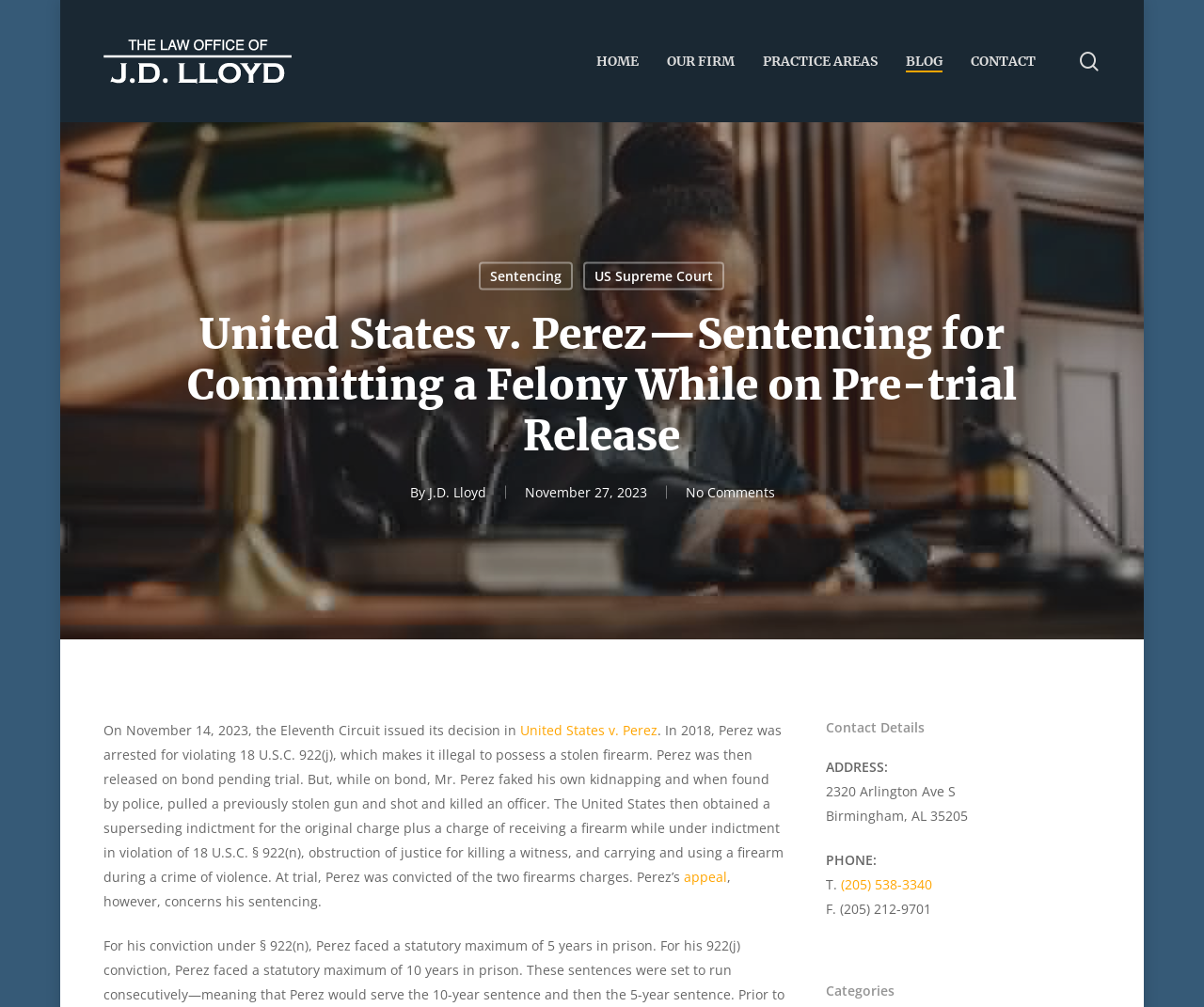Please provide a one-word or phrase answer to the question: 
How many links are there in the main navigation menu?

5